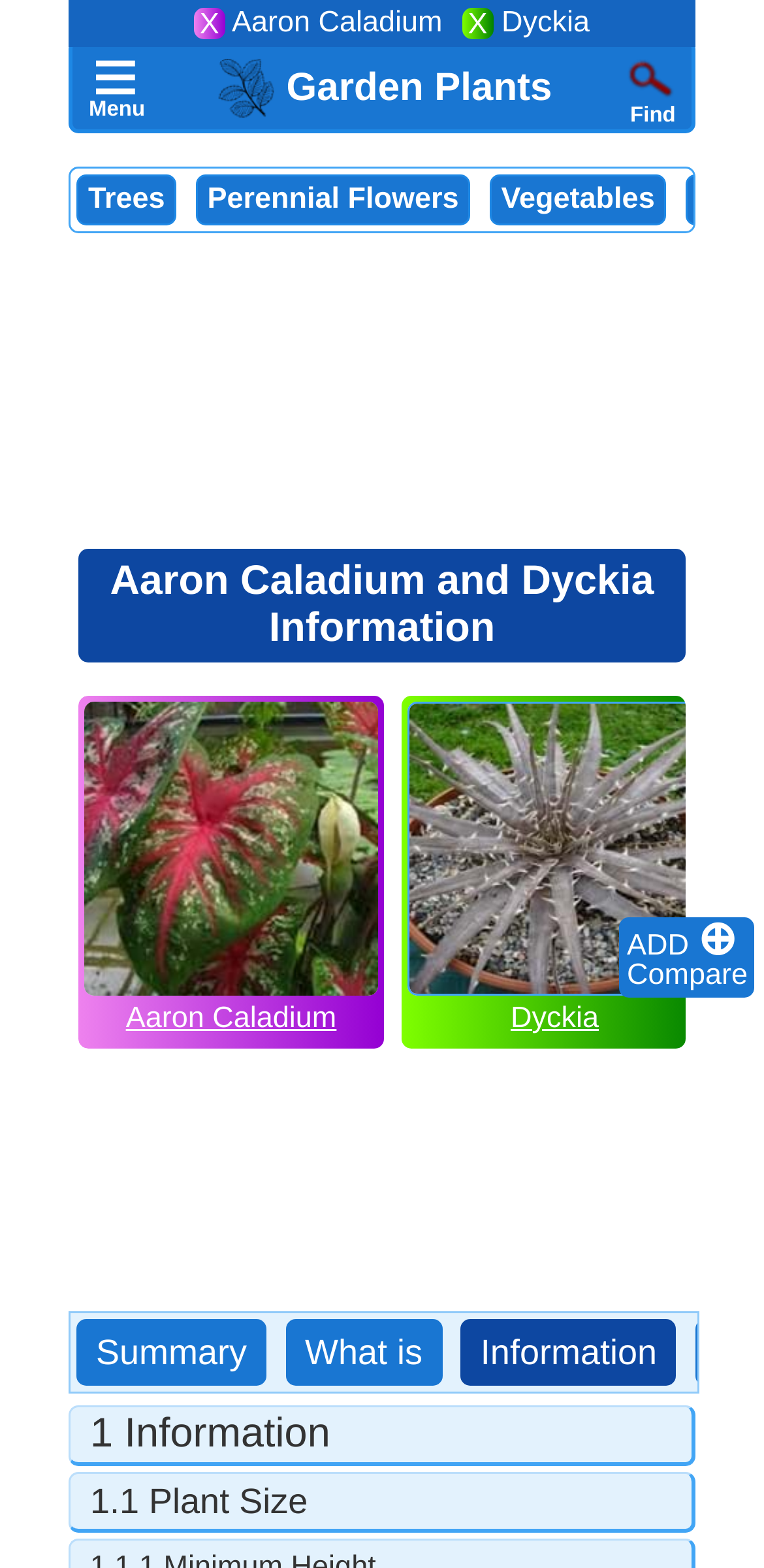Using the provided element description, identify the bounding box coordinates as (top-left x, top-left y, bottom-right x, bottom-right y). Ensure all values are between 0 and 1. Description: Summary

[0.126, 0.848, 0.323, 0.878]